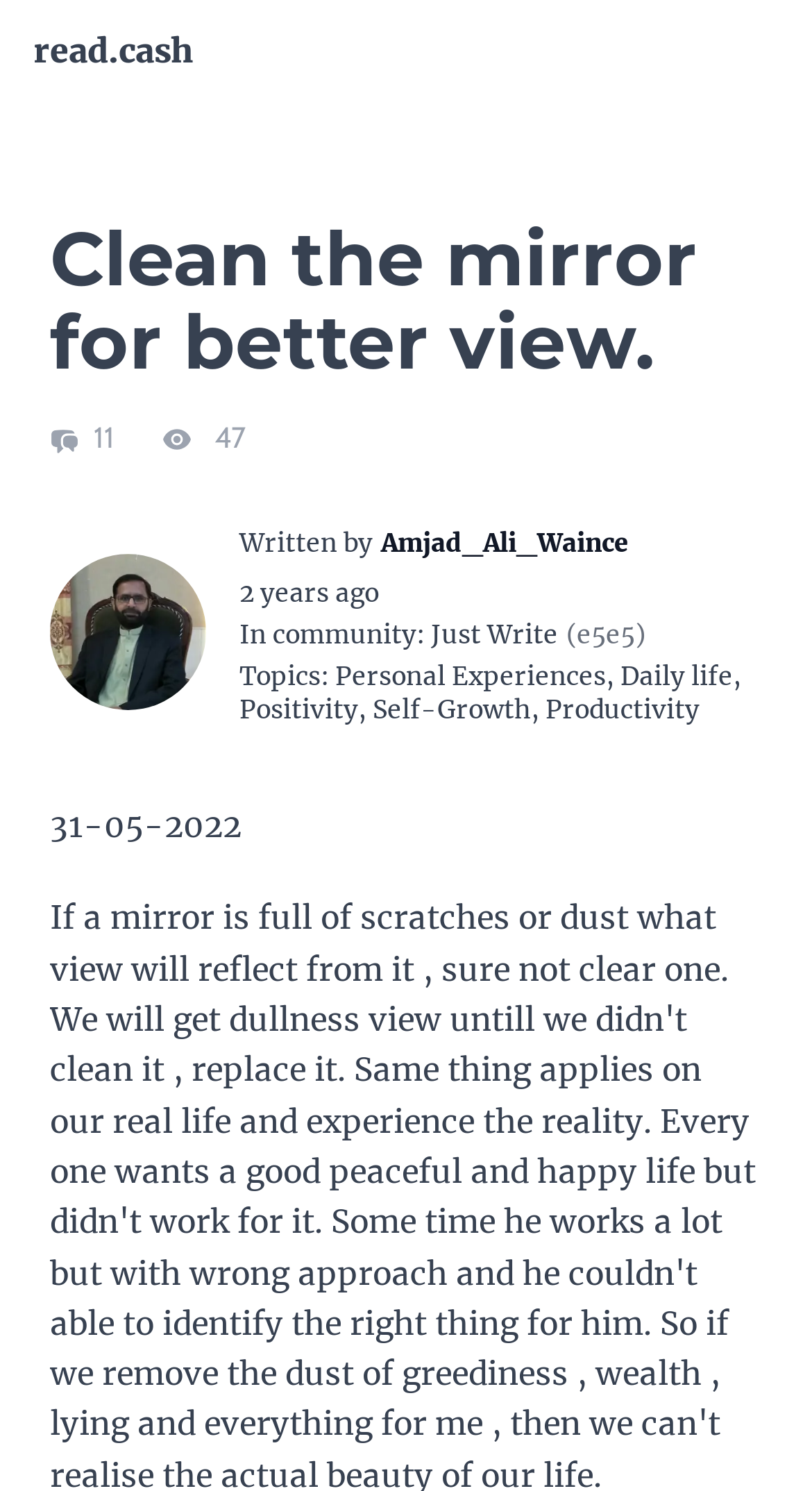Pinpoint the bounding box coordinates of the clickable area needed to execute the instruction: "Click on the article title". The coordinates should be specified as four float numbers between 0 and 1, i.e., [left, top, right, bottom].

[0.062, 0.145, 0.938, 0.257]